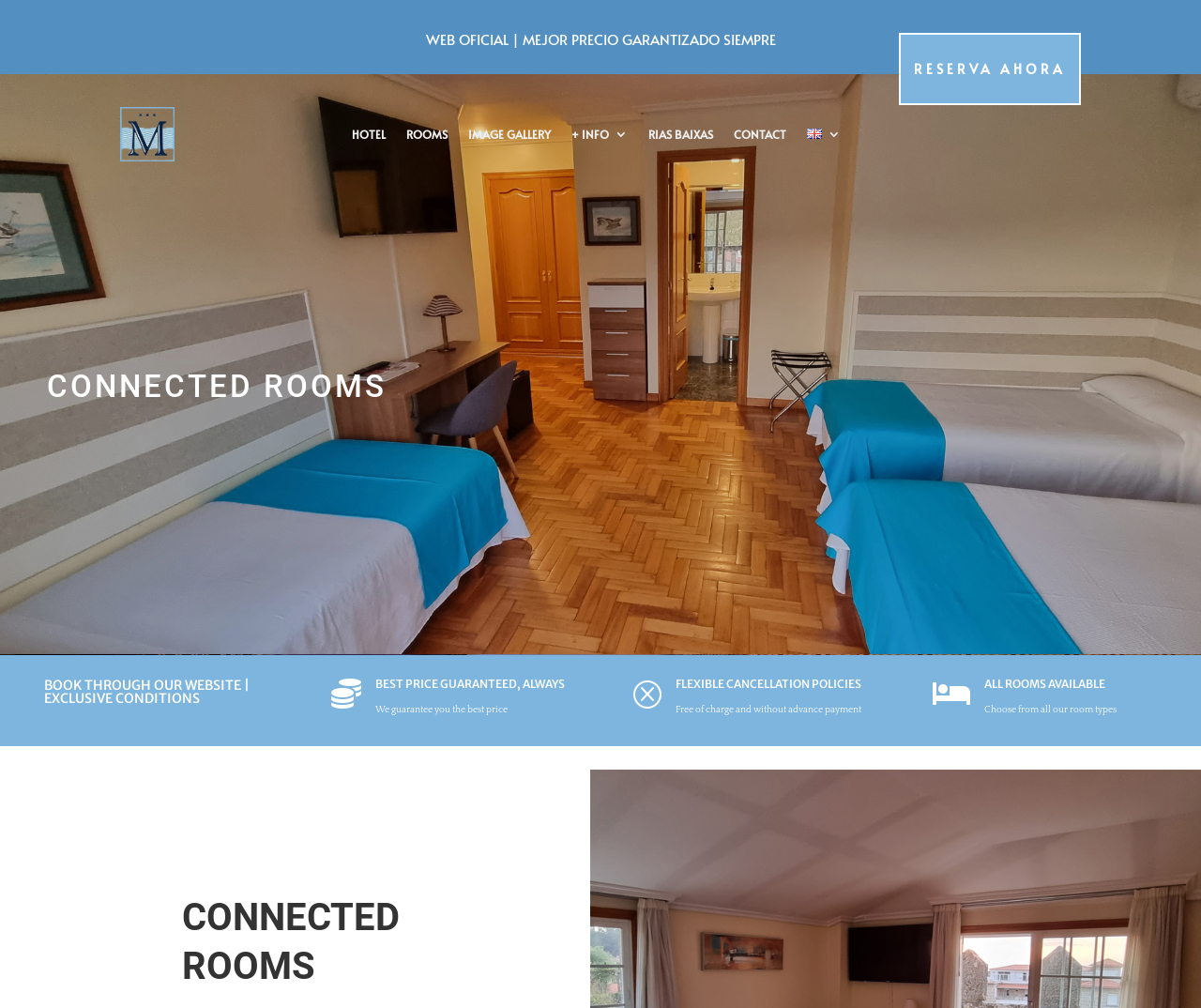Determine the coordinates of the bounding box for the clickable area needed to execute this instruction: "Click on the 'English' language option".

[0.672, 0.097, 0.7, 0.168]